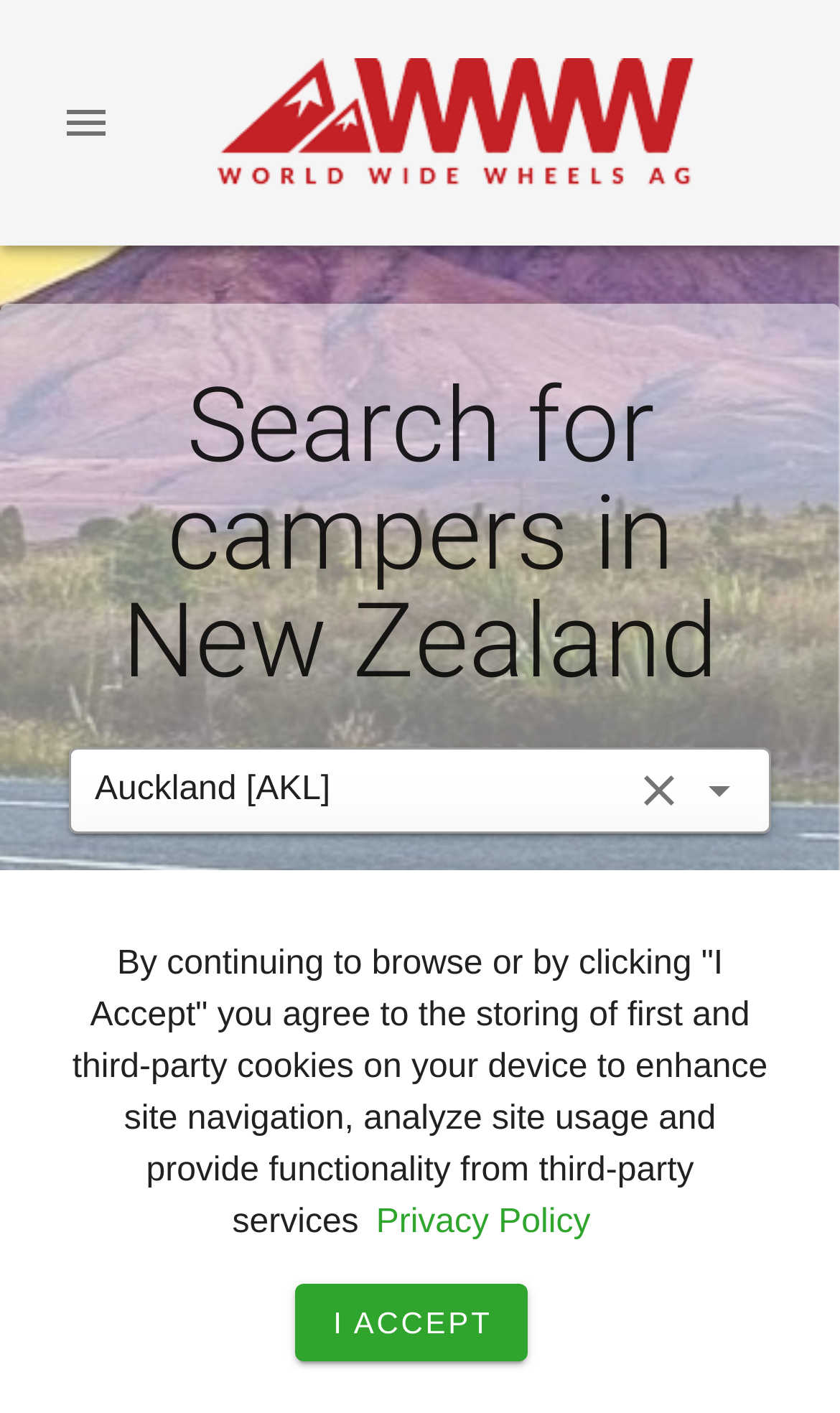Determine the title of the webpage and give its text content.

The fascination of the North Island of New Zealand – exploring the dream island in a camper